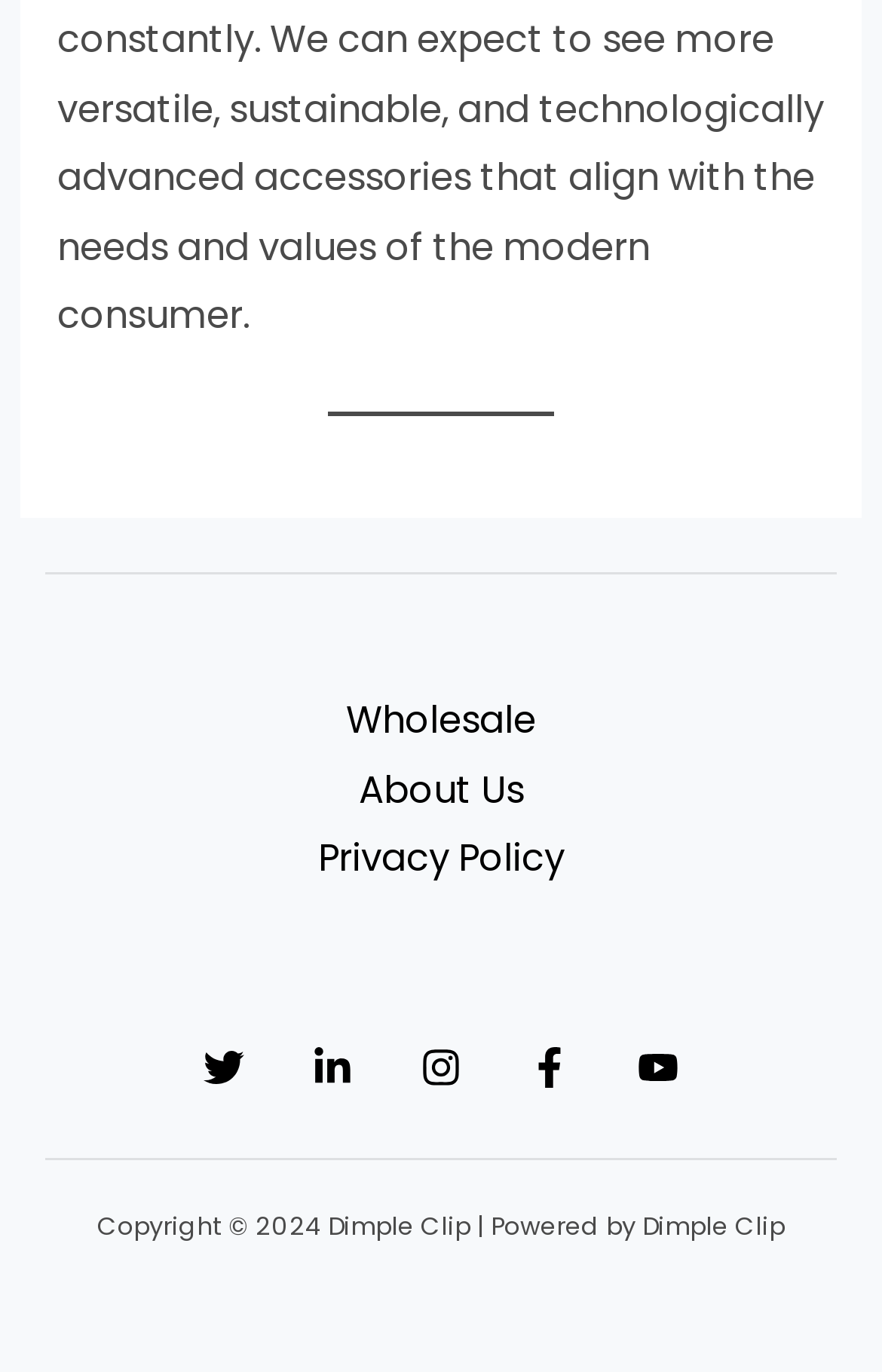Answer succinctly with a single word or phrase:
What is the orientation of the separator?

horizontal